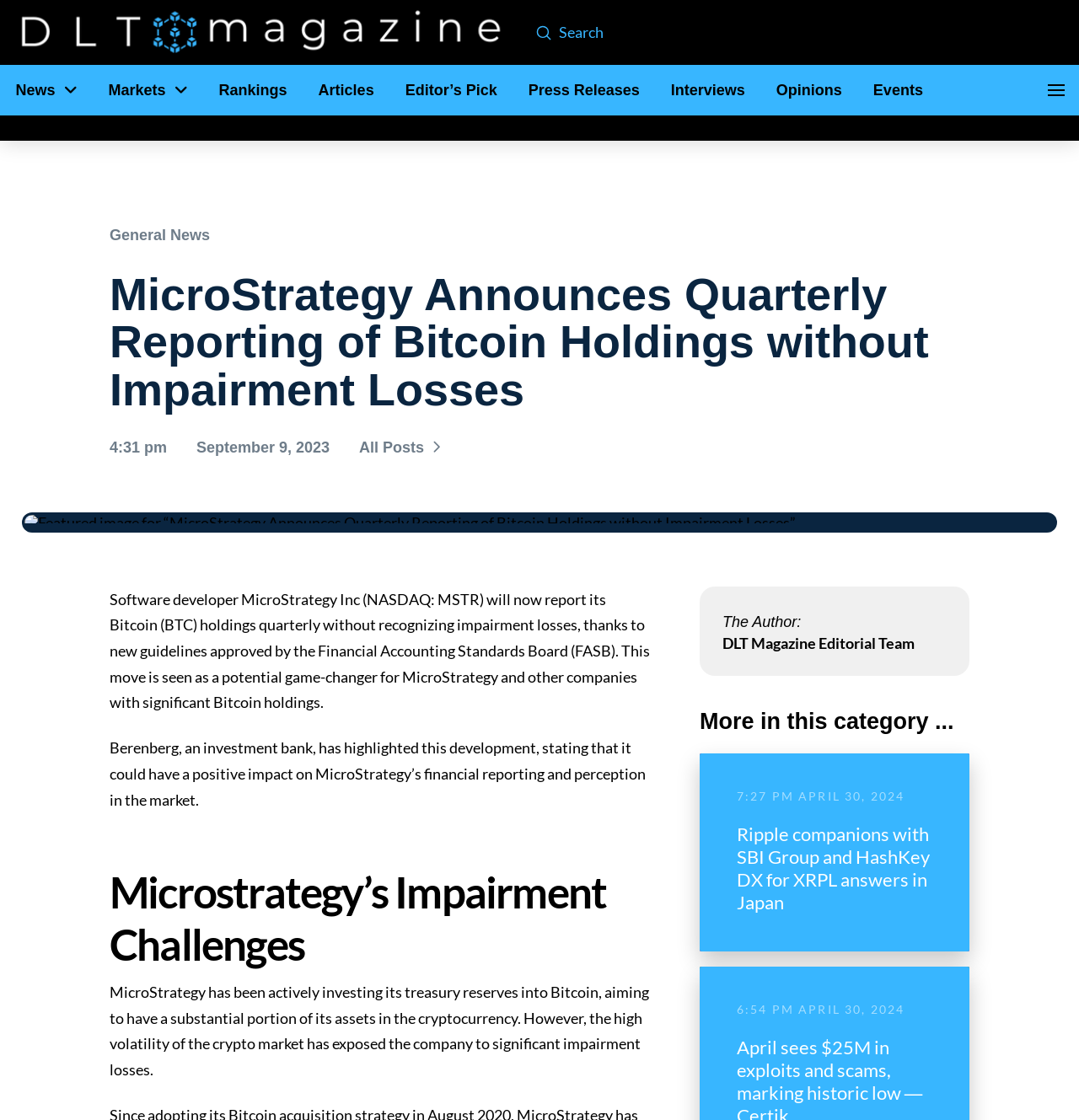What is the date of the article?
Refer to the image and offer an in-depth and detailed answer to the question.

The date of the article can be found in the article's metadata, specifically in the sentence 'September 9, 2023' which is located below the article's title.